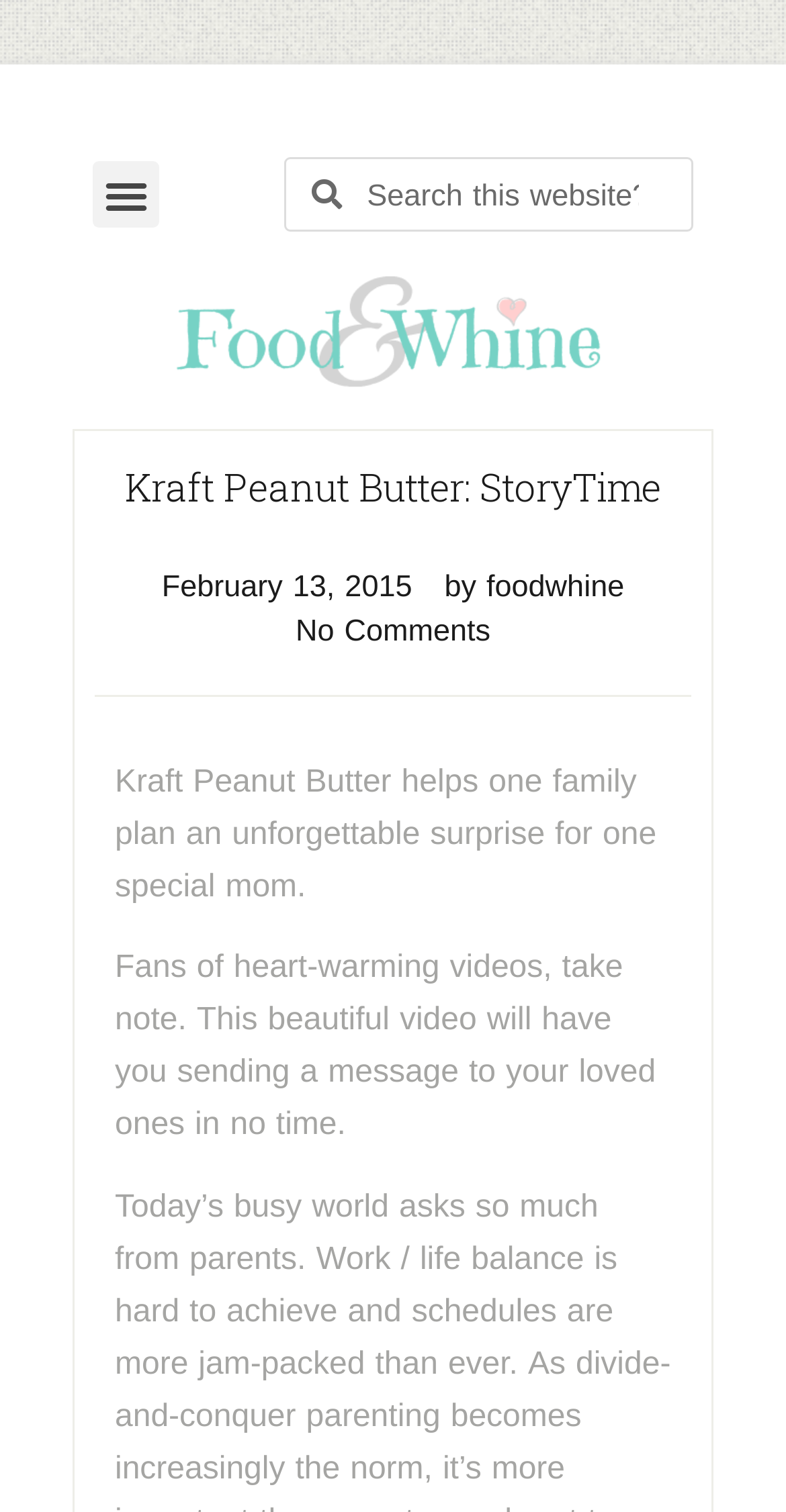Refer to the image and provide an in-depth answer to the question:
What is the purpose of the button at the top left?

The button at the top left with a bounding box of [0.118, 0.107, 0.203, 0.151] is a menu toggle button, which suggests that it is used to expand or collapse a menu on the webpage.